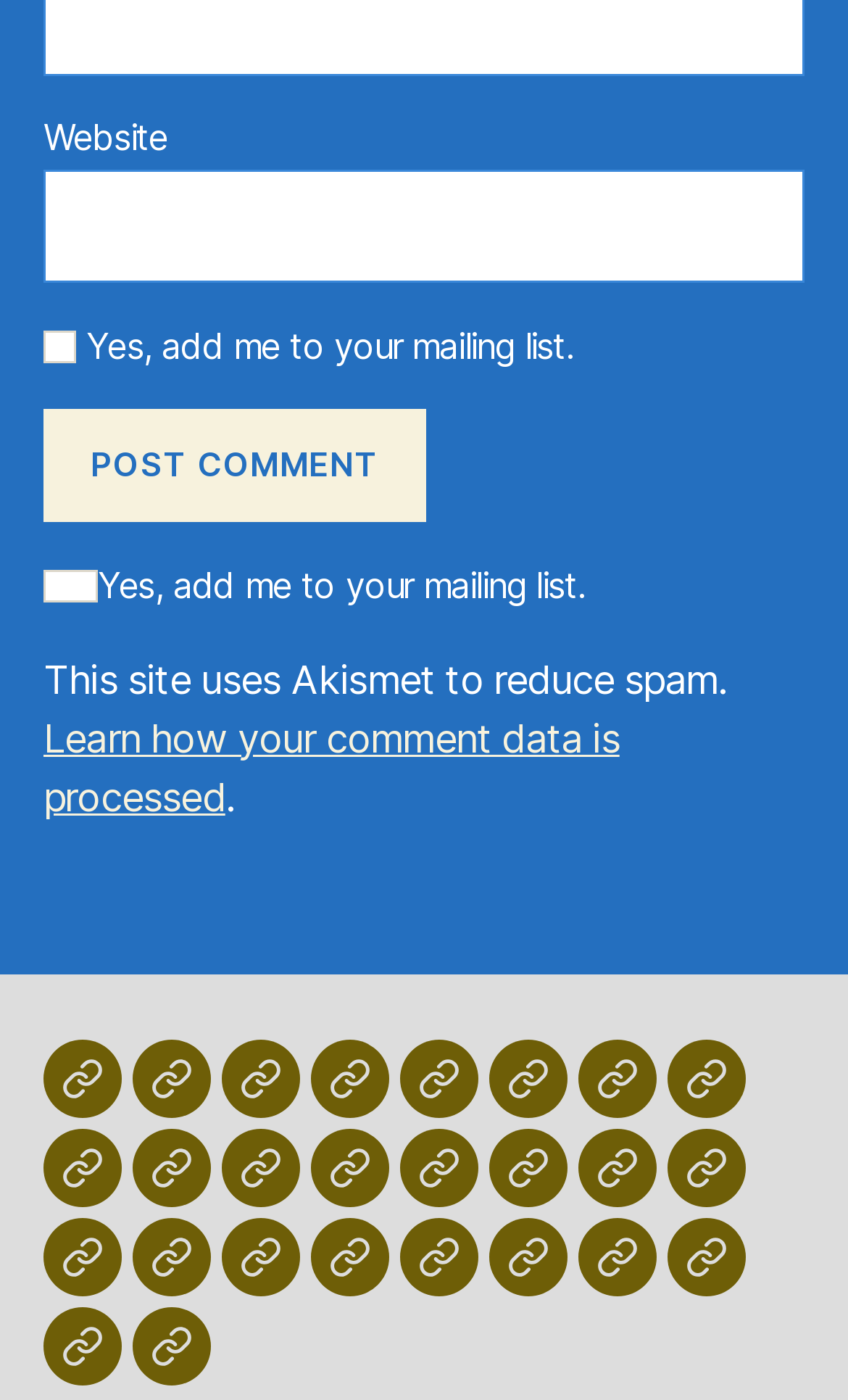Identify the bounding box coordinates necessary to click and complete the given instruction: "Learn how comment data is processed".

[0.051, 0.51, 0.731, 0.585]